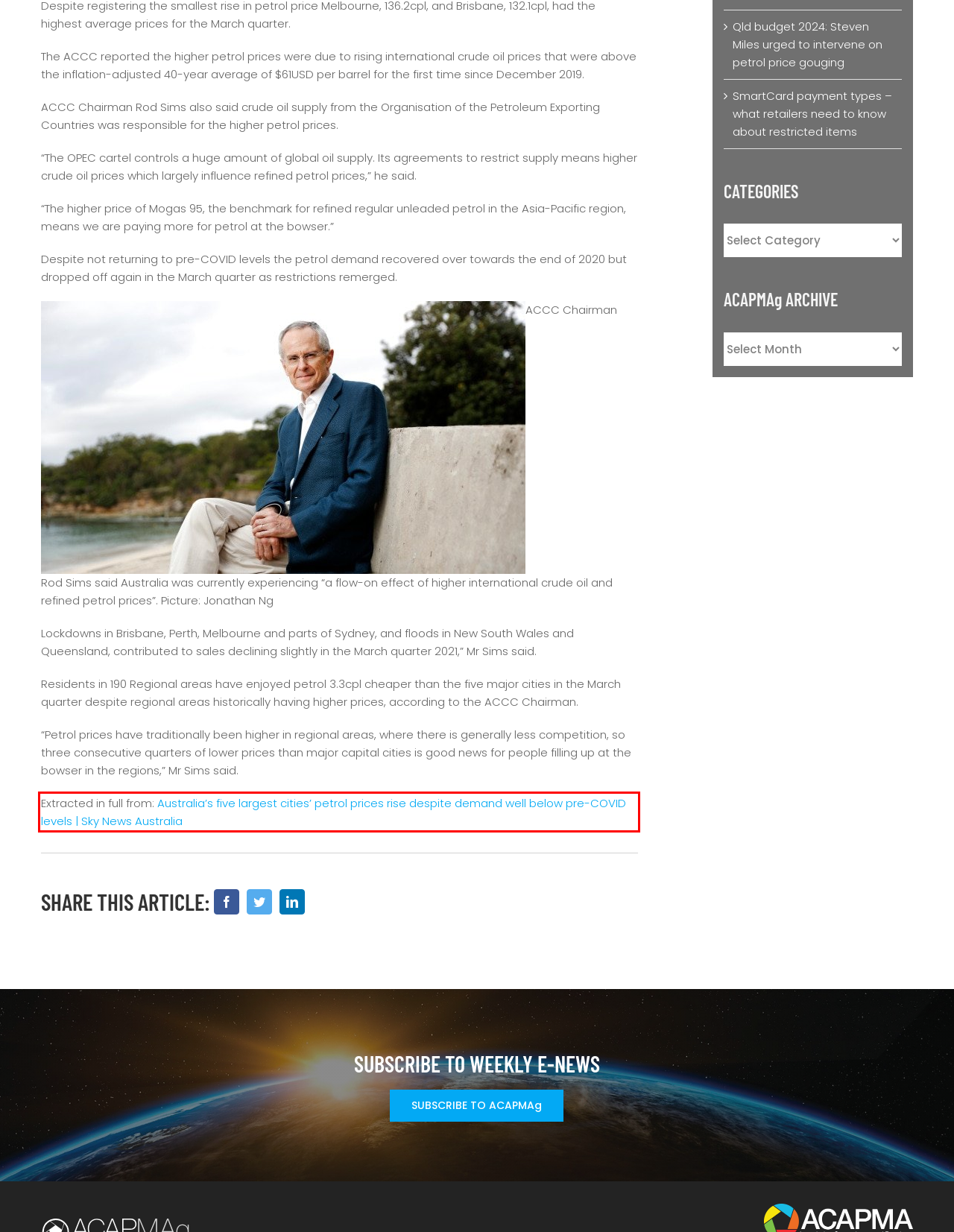Given a webpage screenshot, locate the red bounding box and extract the text content found inside it.

Extracted in full from: Australia’s five largest cities’ petrol prices rise despite demand well below pre-COVID levels | Sky News Australia